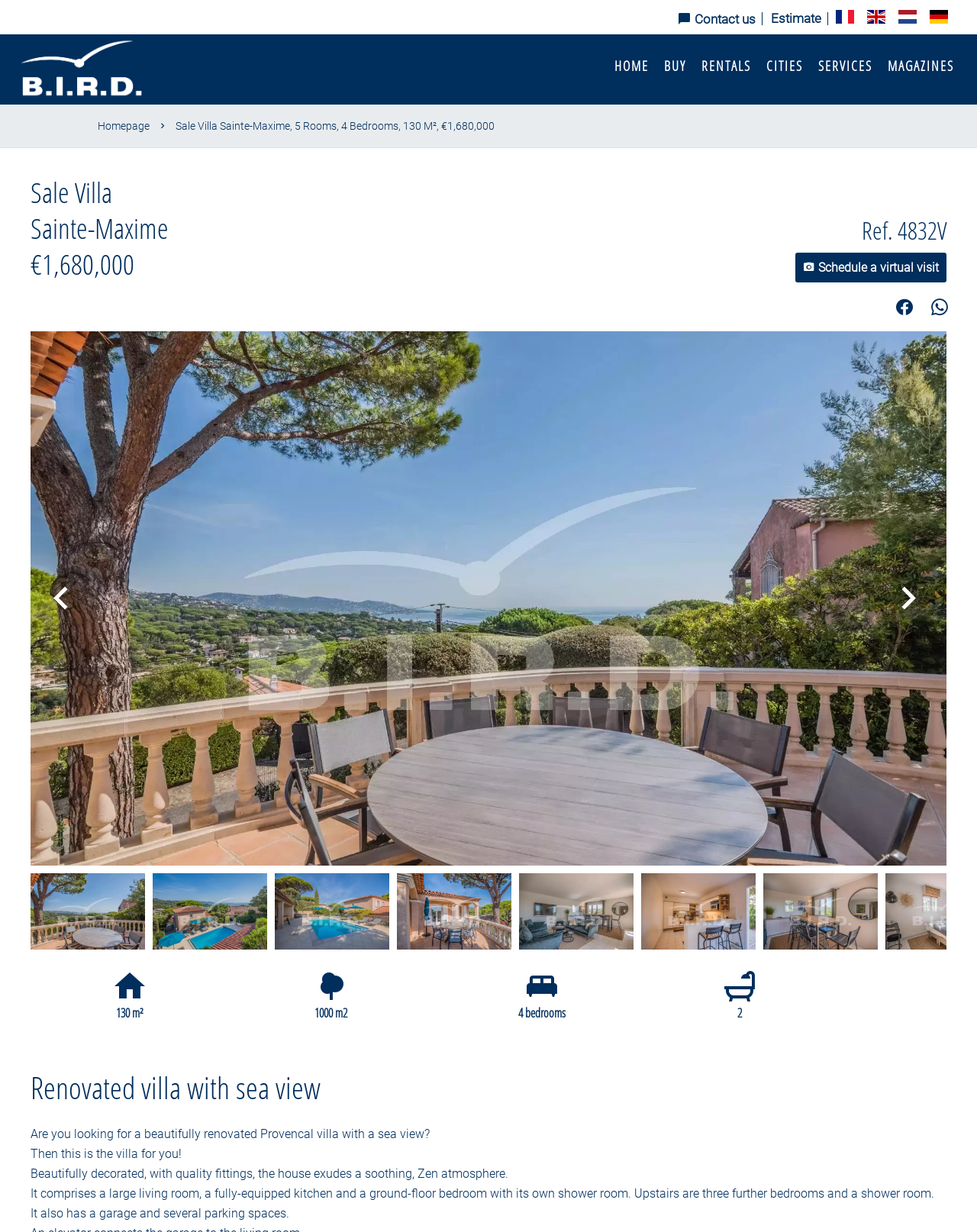Extract the bounding box of the UI element described as: "Contact us".

[0.693, 0.011, 0.773, 0.021]